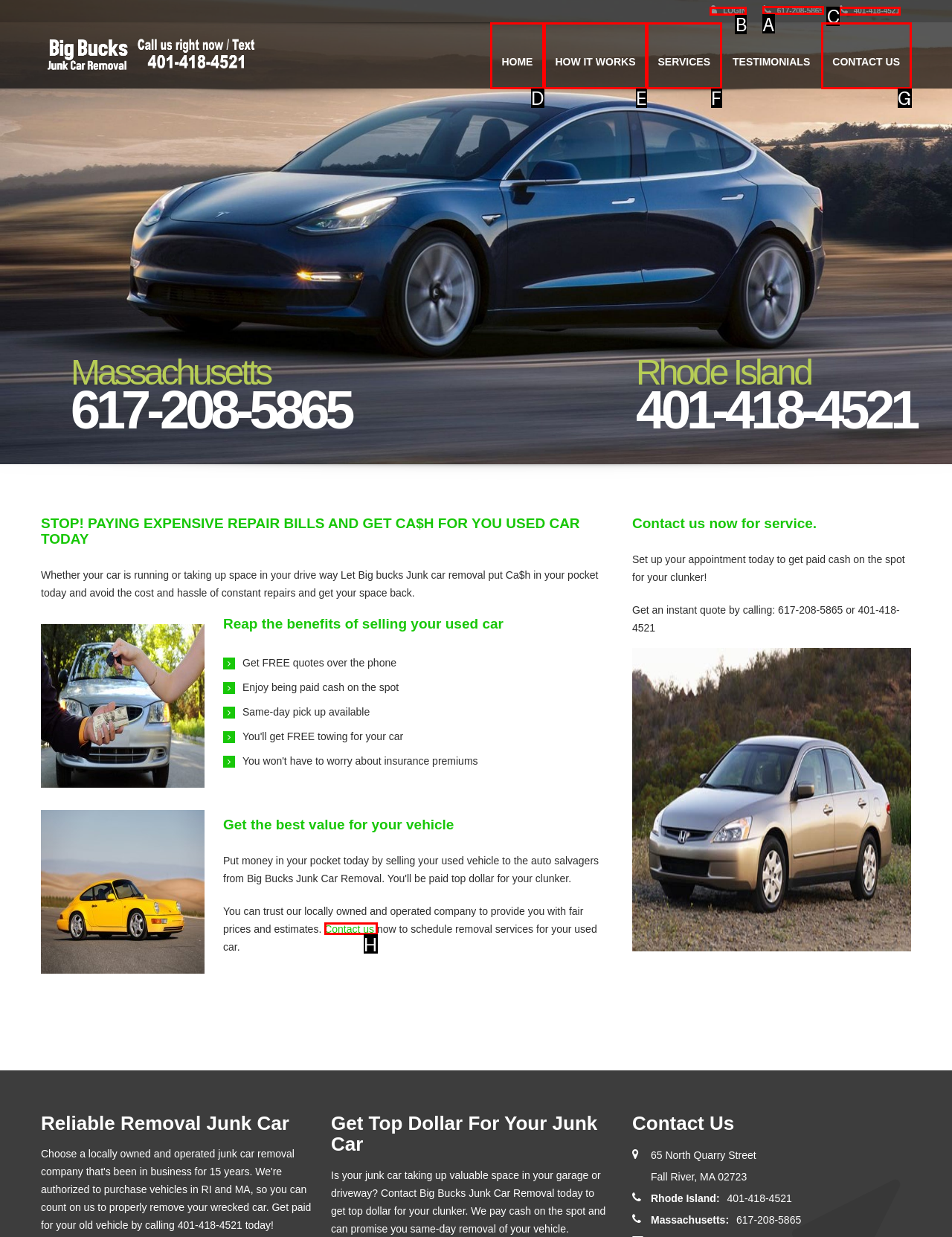Identify which lettered option completes the task: Call the phone number 617-208-5865. Provide the letter of the correct choice.

A